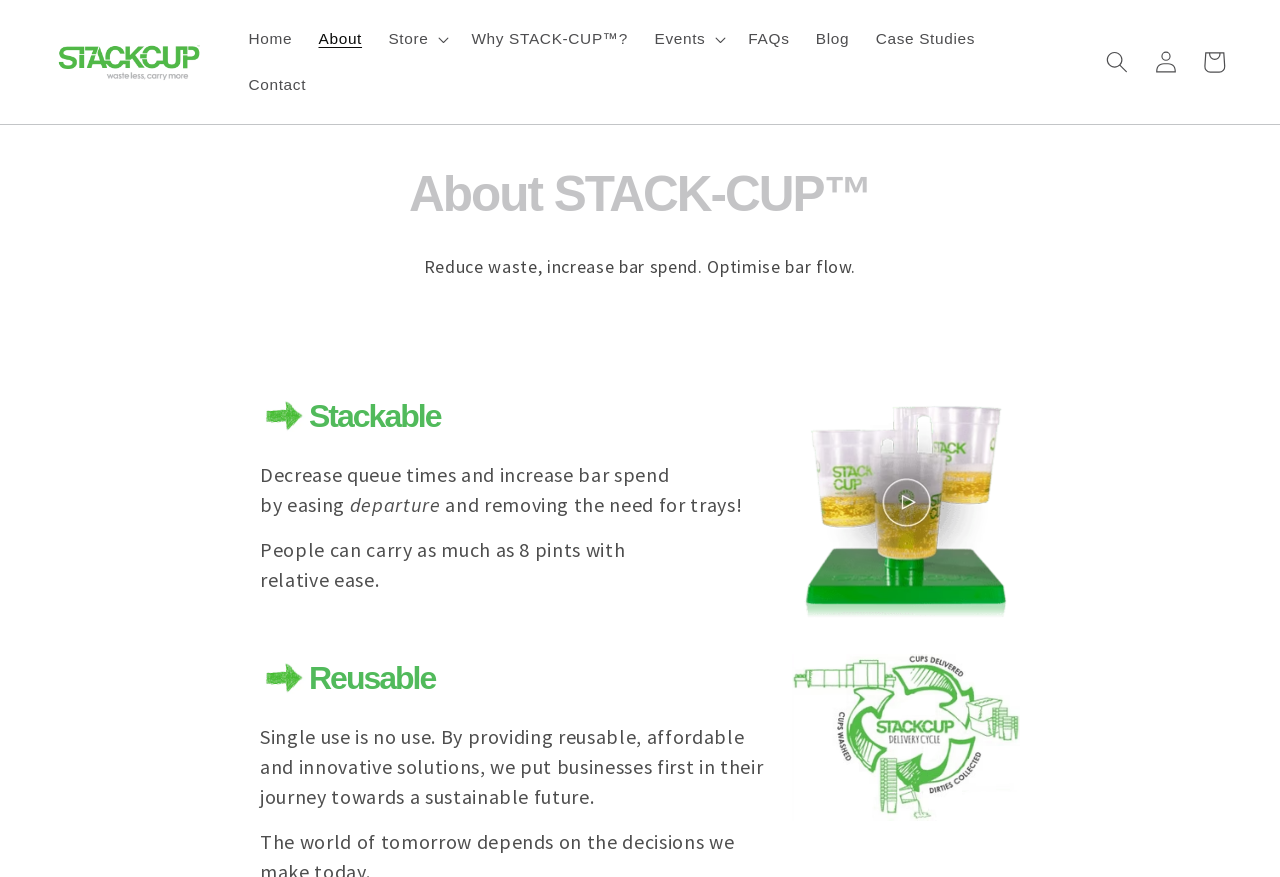Please identify the bounding box coordinates of the clickable region that I should interact with to perform the following instruction: "Search for something". The coordinates should be expressed as four float numbers between 0 and 1, i.e., [left, top, right, bottom].

[0.854, 0.043, 0.892, 0.098]